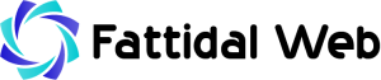What is the font color of the blog's name?
Please give a detailed and elaborate explanation in response to the question.

The caption explicitly states that the blog's name, 'Fat Tidal Web', is written in bold black lettering, which suggests a strong and prominent visual presence.